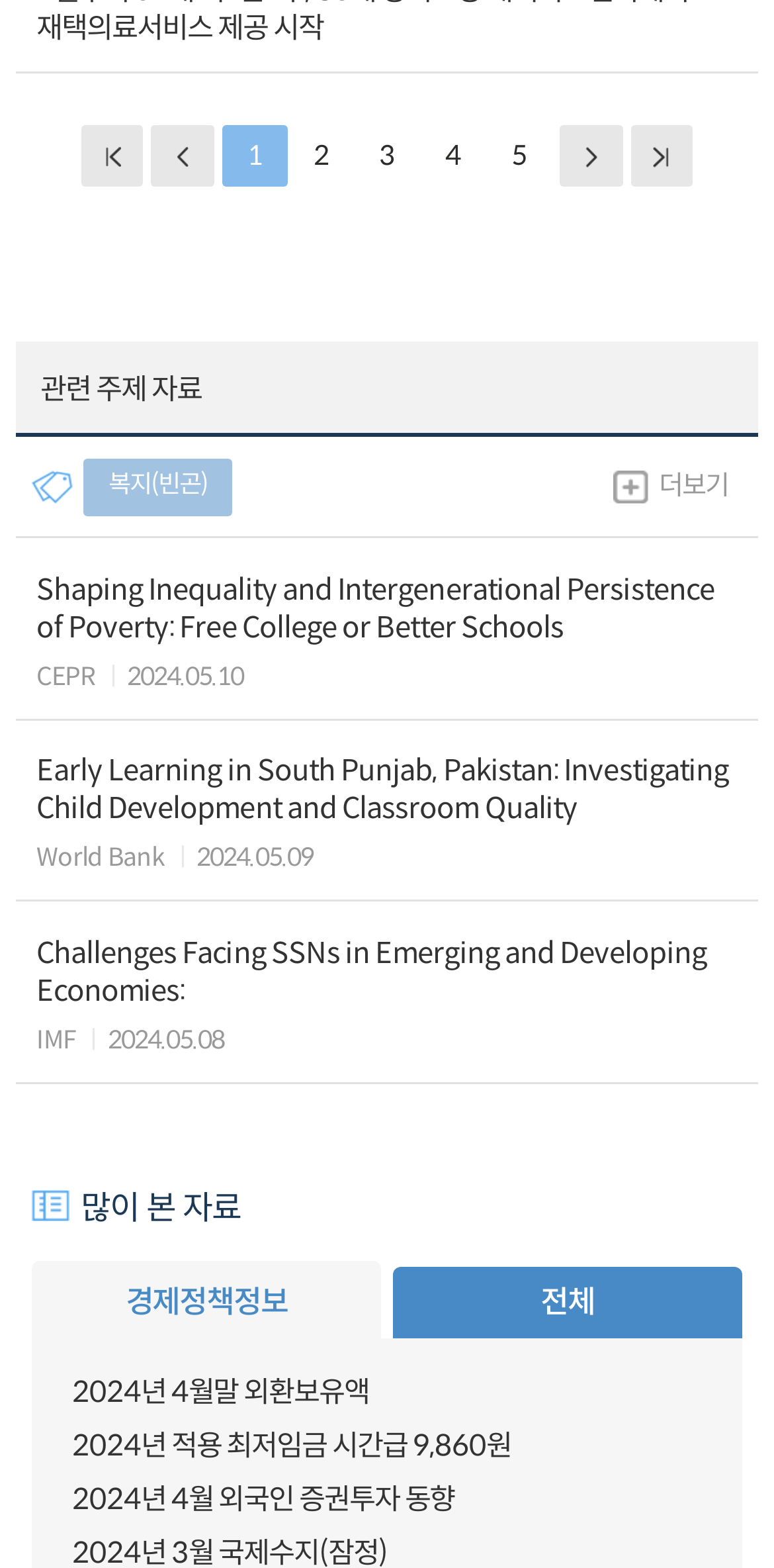Please specify the bounding box coordinates of the clickable section necessary to execute the following command: "view page 2".

[0.372, 0.08, 0.457, 0.12]